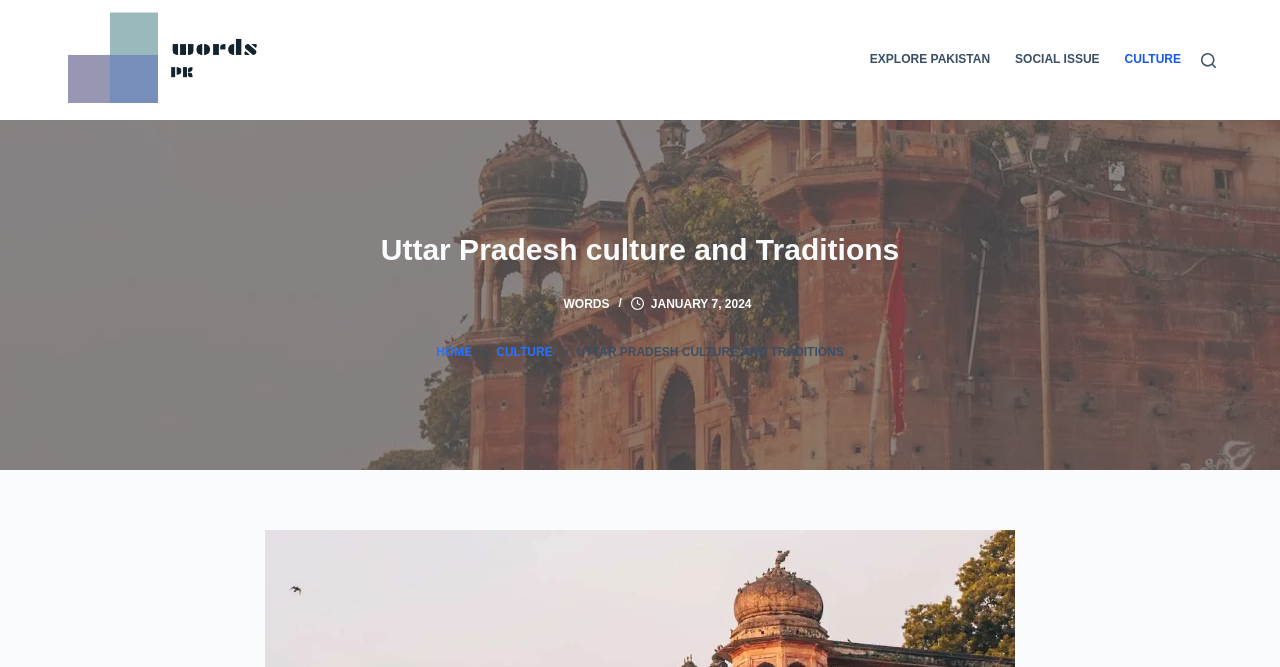Determine the bounding box coordinates (top-left x, top-left y, bottom-right x, bottom-right y) of the UI element described in the following text: parent_node: WORDS

[0.413, 0.436, 0.432, 0.474]